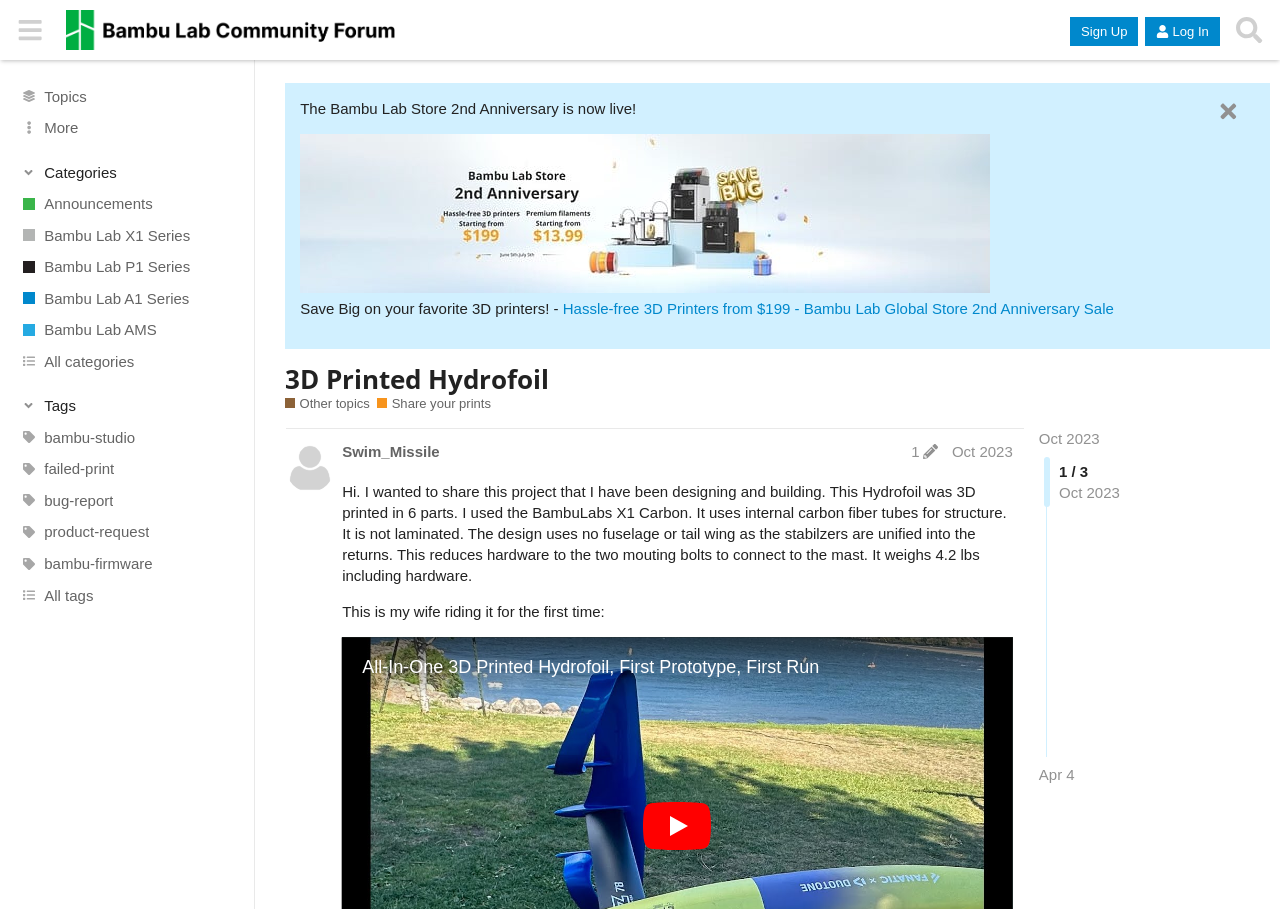Provide a brief response in the form of a single word or phrase:
What is the weight of the Hydrofoil including hardware?

4.2 lbs